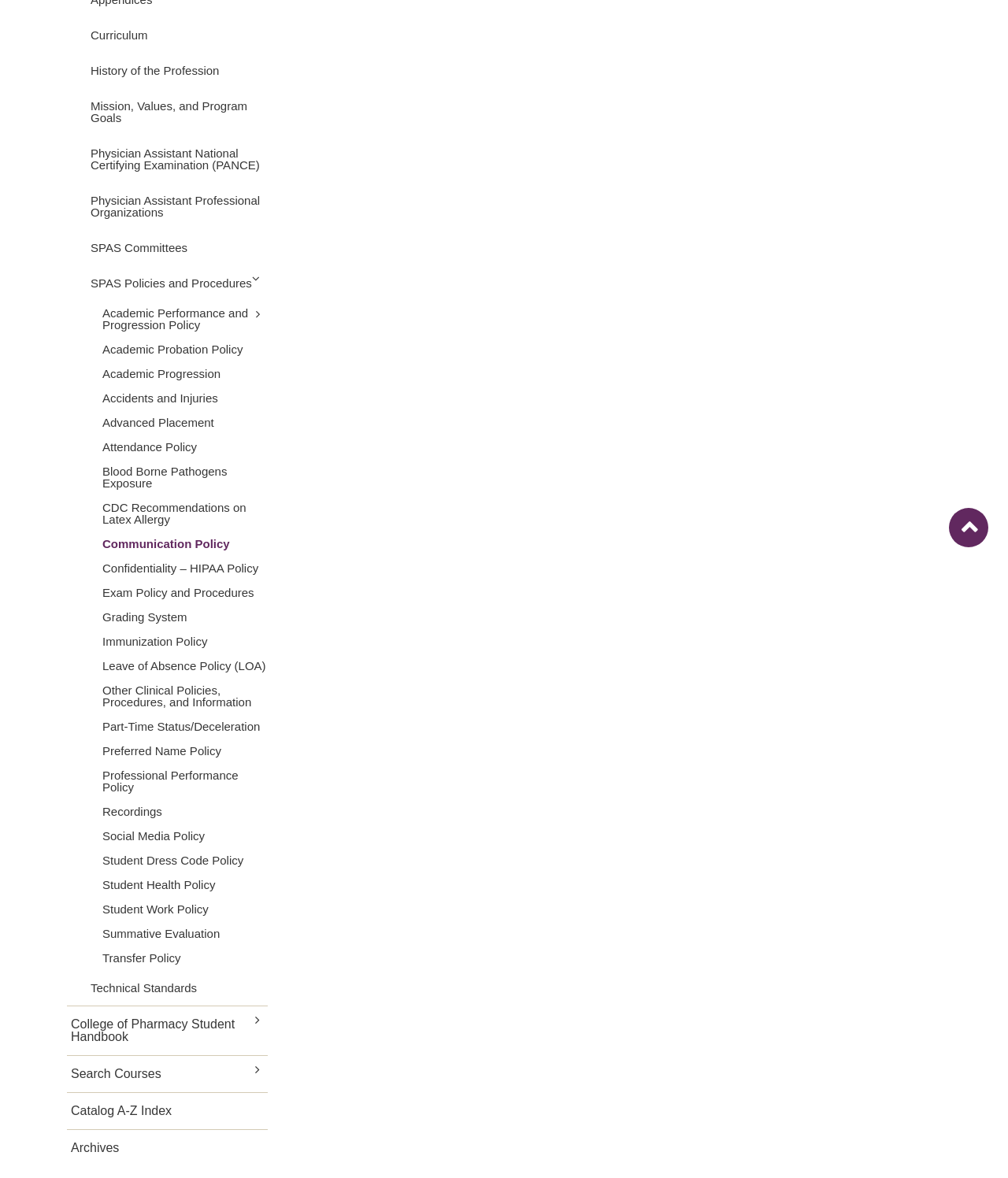Using the provided element description: "About Company", determine the bounding box coordinates of the corresponding UI element in the screenshot.

None